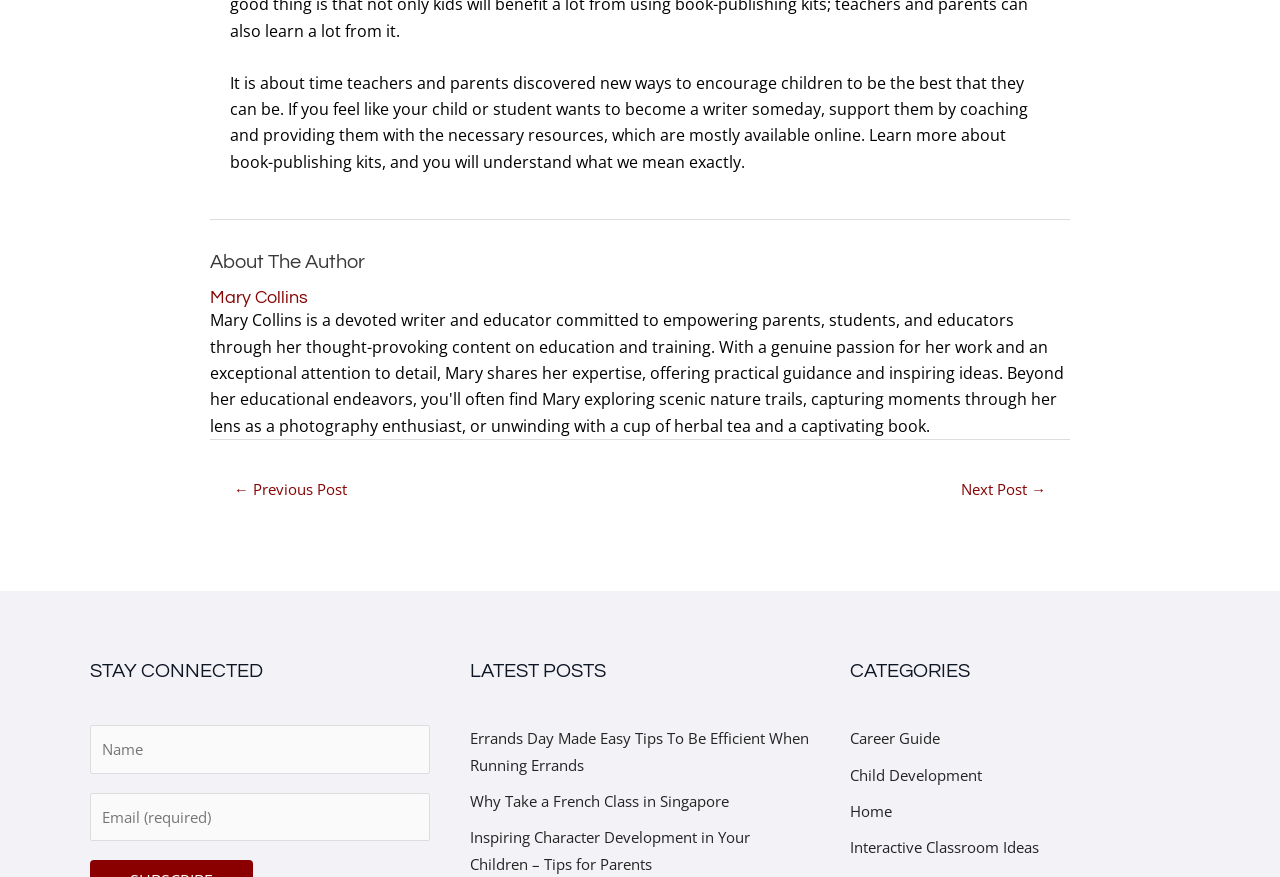Locate the bounding box coordinates of the clickable area needed to fulfill the instruction: "visit the previous post".

[0.166, 0.51, 0.3, 0.553]